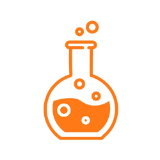Give a detailed account of the visual content in the image.

The image features an orange outline of a laboratory flask, filled with liquid. The flask is shown with bubbles rising, evoking a sense of experimentation and the chemical processes involved in scientific research. 

This visual represents the "Protein Crosslinker," a product crucial in pharmaceutical development, particularly in creating macromolecular drug conjugates. By linking chemical drugs to antibodies or proteins, crosslinkers play a vital role in drug efficacy and delivery, especially in antibody-drug conjugates (ADCs). The accompanying information emphasizes the significance of these reagents in advancing modern medicine and their application in drug R&D, underscoring the importance of such biochemical tools in the healthcare industry.